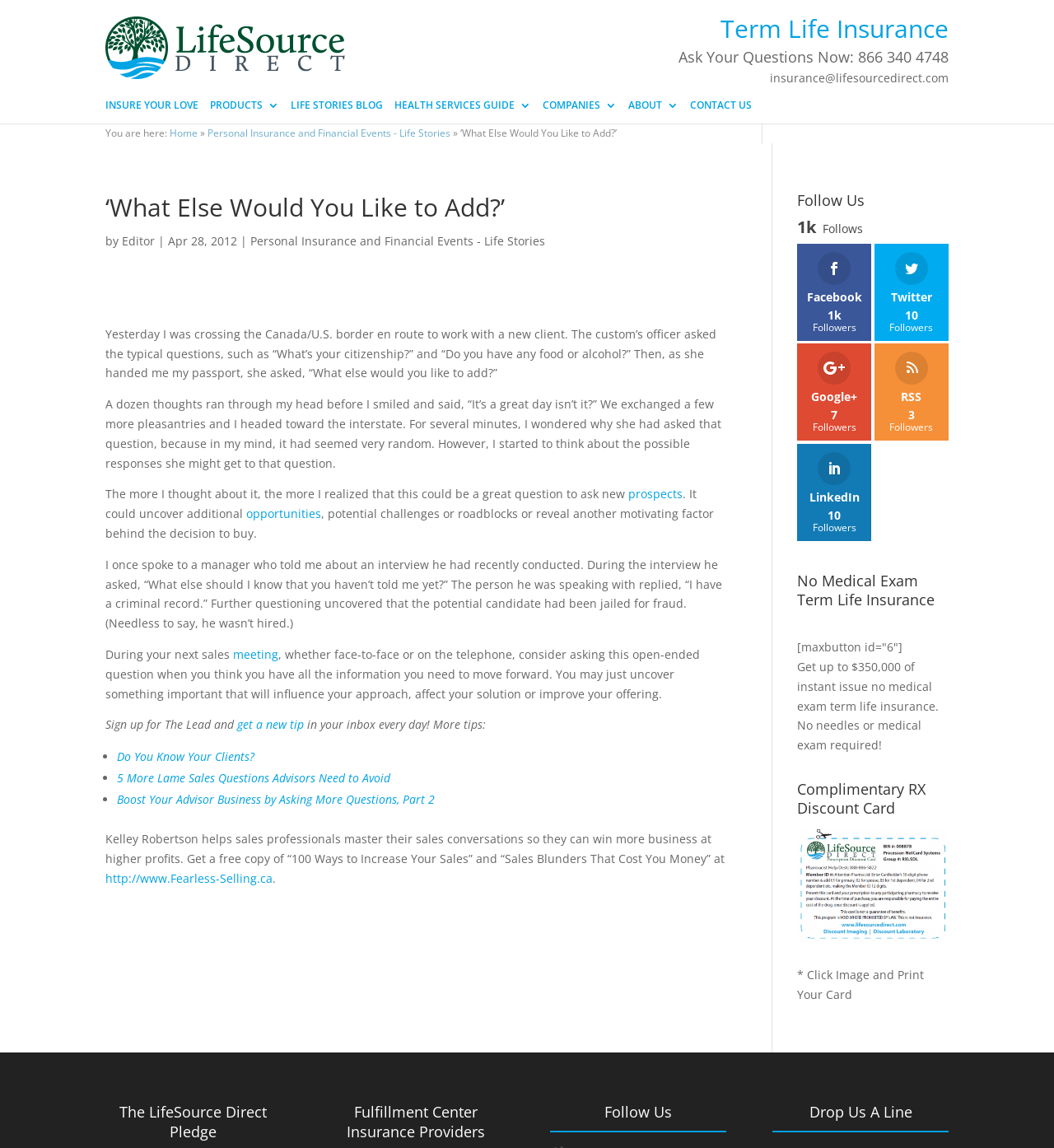Locate the bounding box coordinates of the item that should be clicked to fulfill the instruction: "Call the phone number".

[0.814, 0.041, 0.9, 0.058]